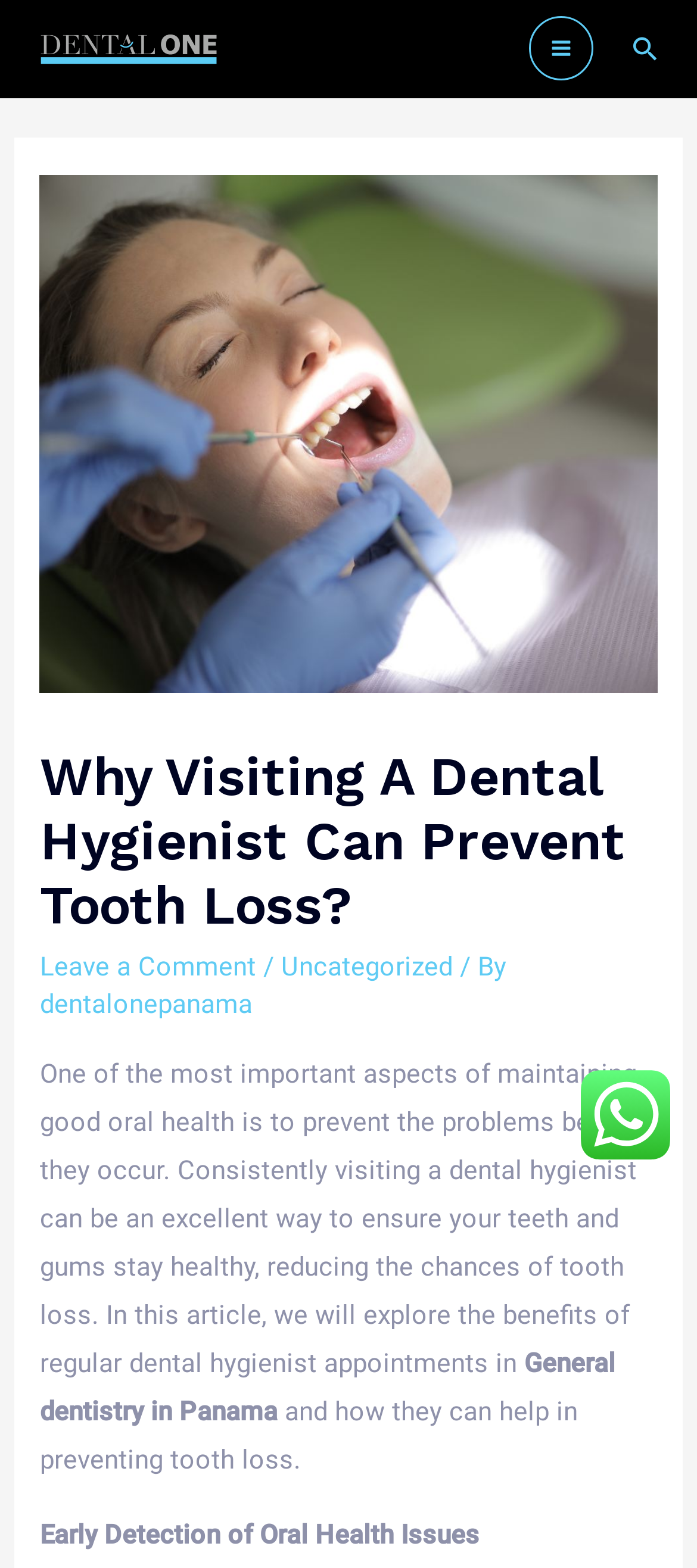Based on the provided description, "Leave a Comment", find the bounding box of the corresponding UI element in the screenshot.

[0.058, 0.606, 0.368, 0.626]